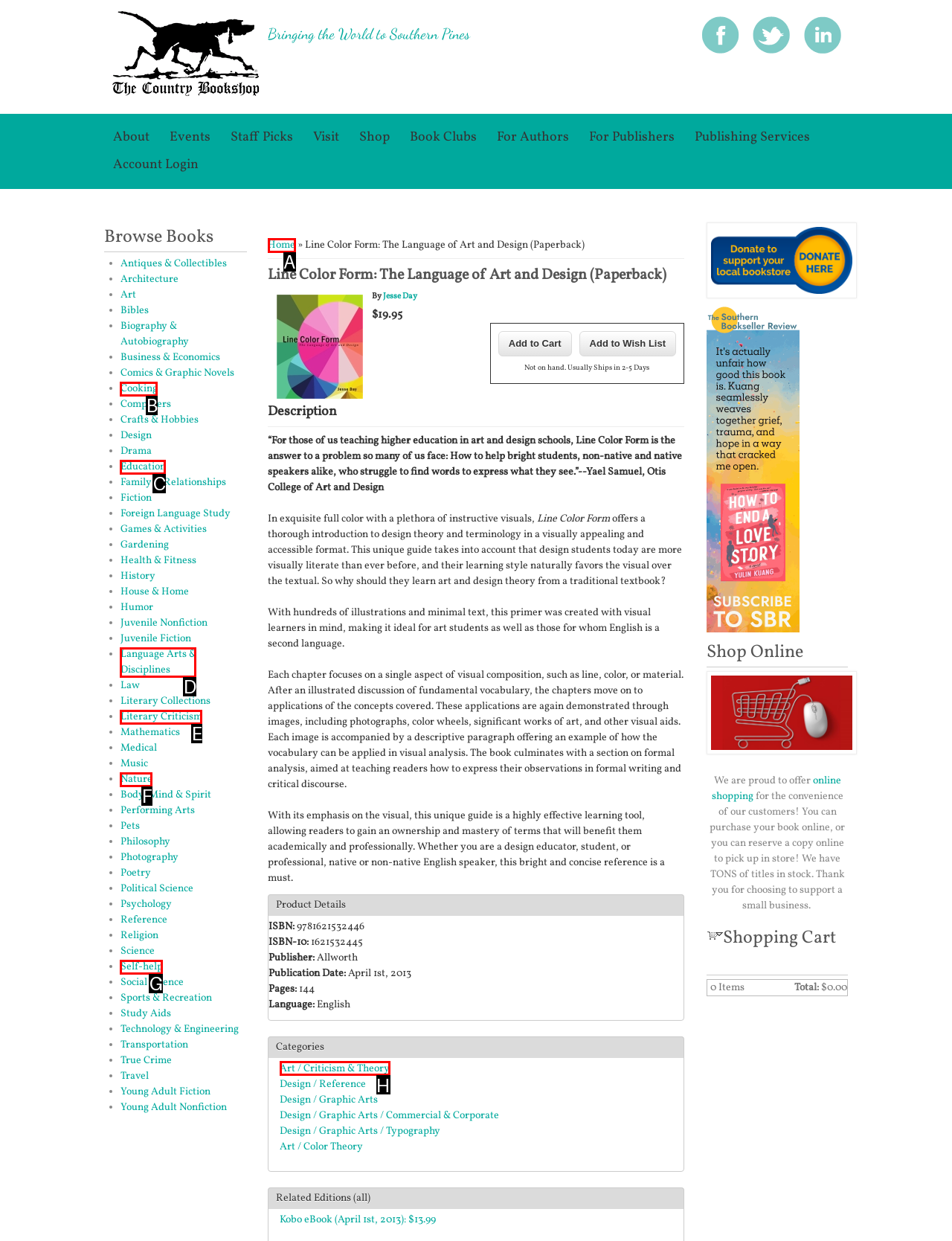Determine which option matches the description: Nature. Answer using the letter of the option.

F